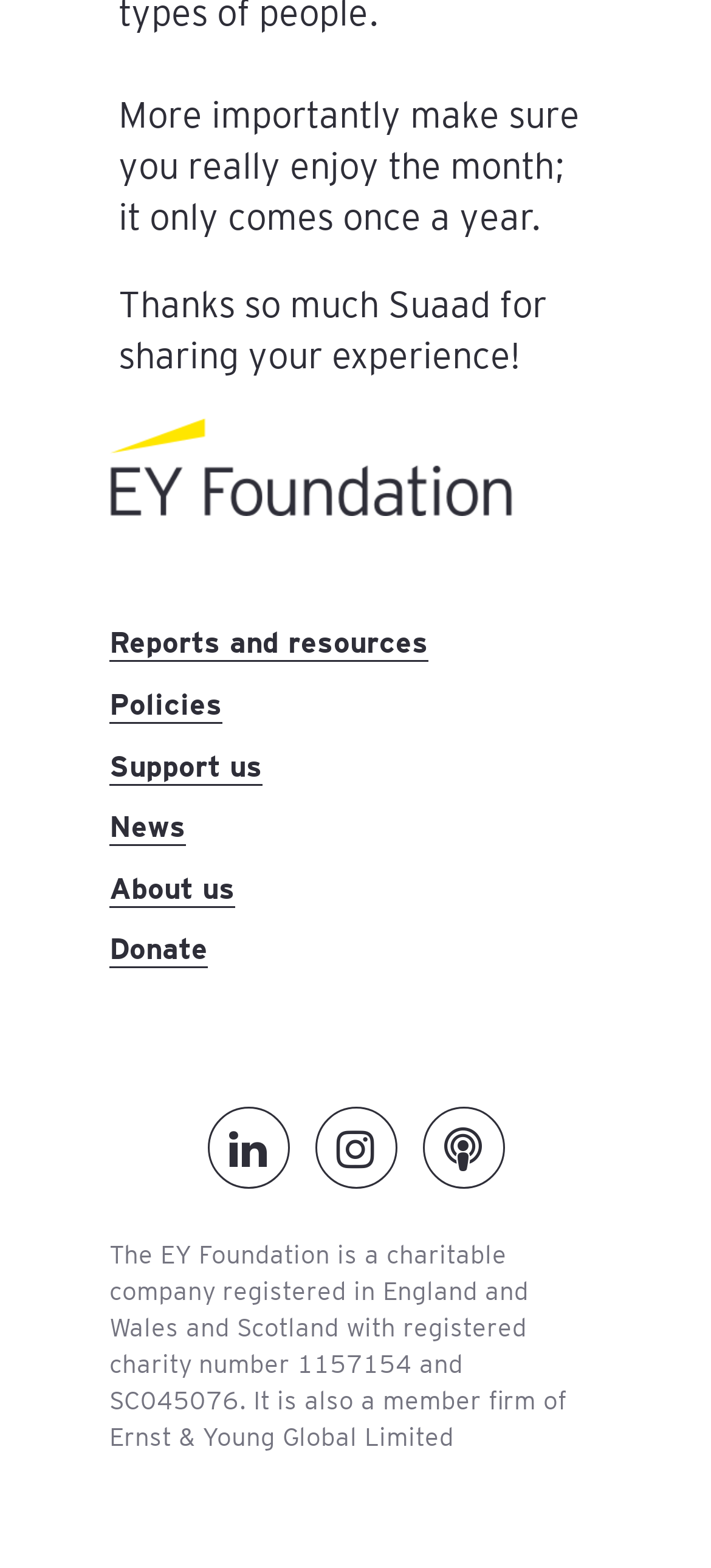Identify the bounding box for the UI element described as: "About us". The coordinates should be four float numbers between 0 and 1, i.e., [left, top, right, bottom].

[0.154, 0.552, 0.331, 0.579]